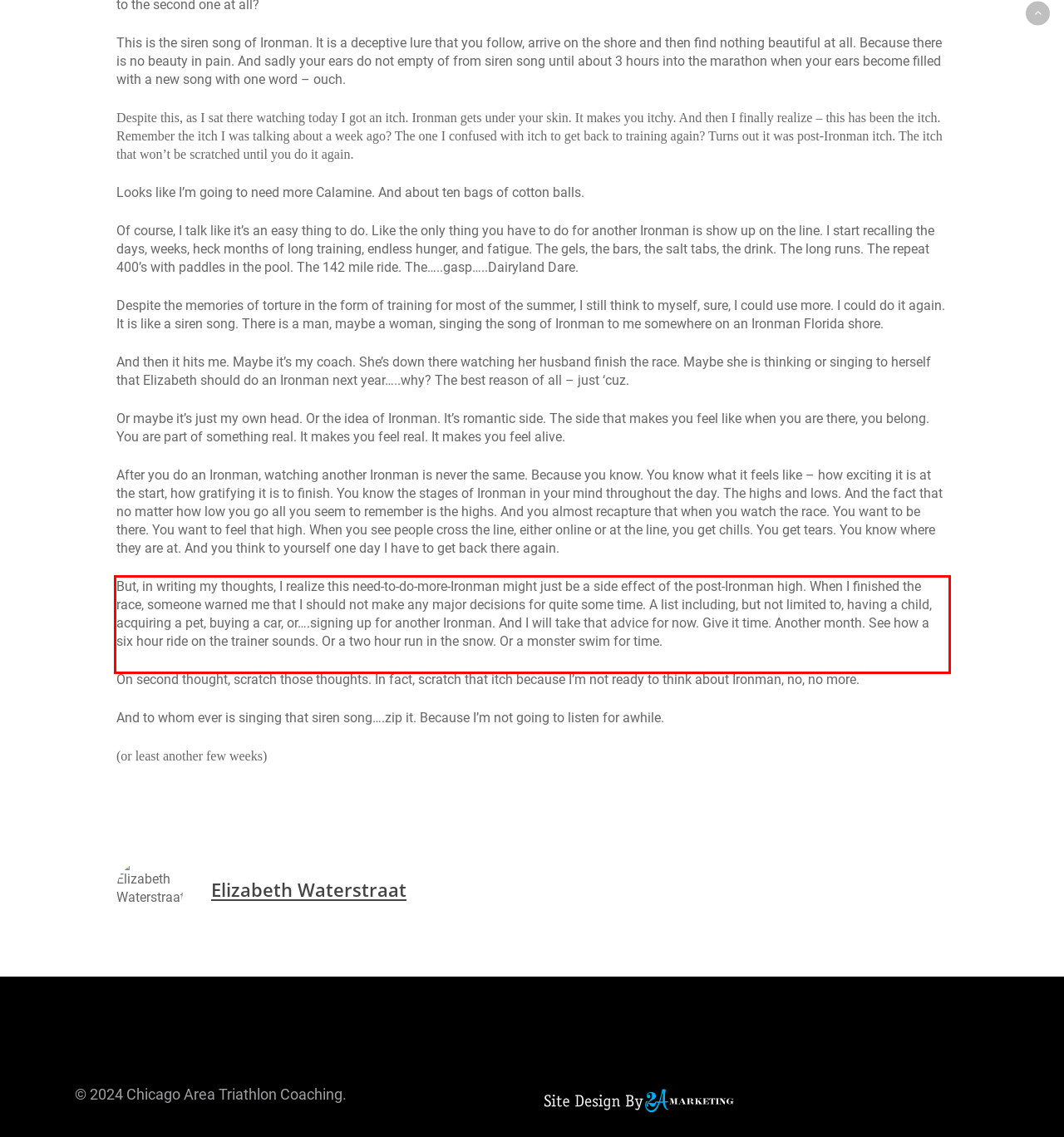You have a screenshot of a webpage, and there is a red bounding box around a UI element. Utilize OCR to extract the text within this red bounding box.

But, in writing my thoughts, I realize this need-to-do-more-Ironman might just be a side effect of the post-Ironman high. When I finished the race, someone warned me that I should not make any major decisions for quite some time. A list including, but not limited to, having a child, acquiring a pet, buying a car, or….signing up for another Ironman. And I will take that advice for now. Give it time. Another month. See how a six hour ride on the trainer sounds. Or a two hour run in the snow. Or a monster swim for time.